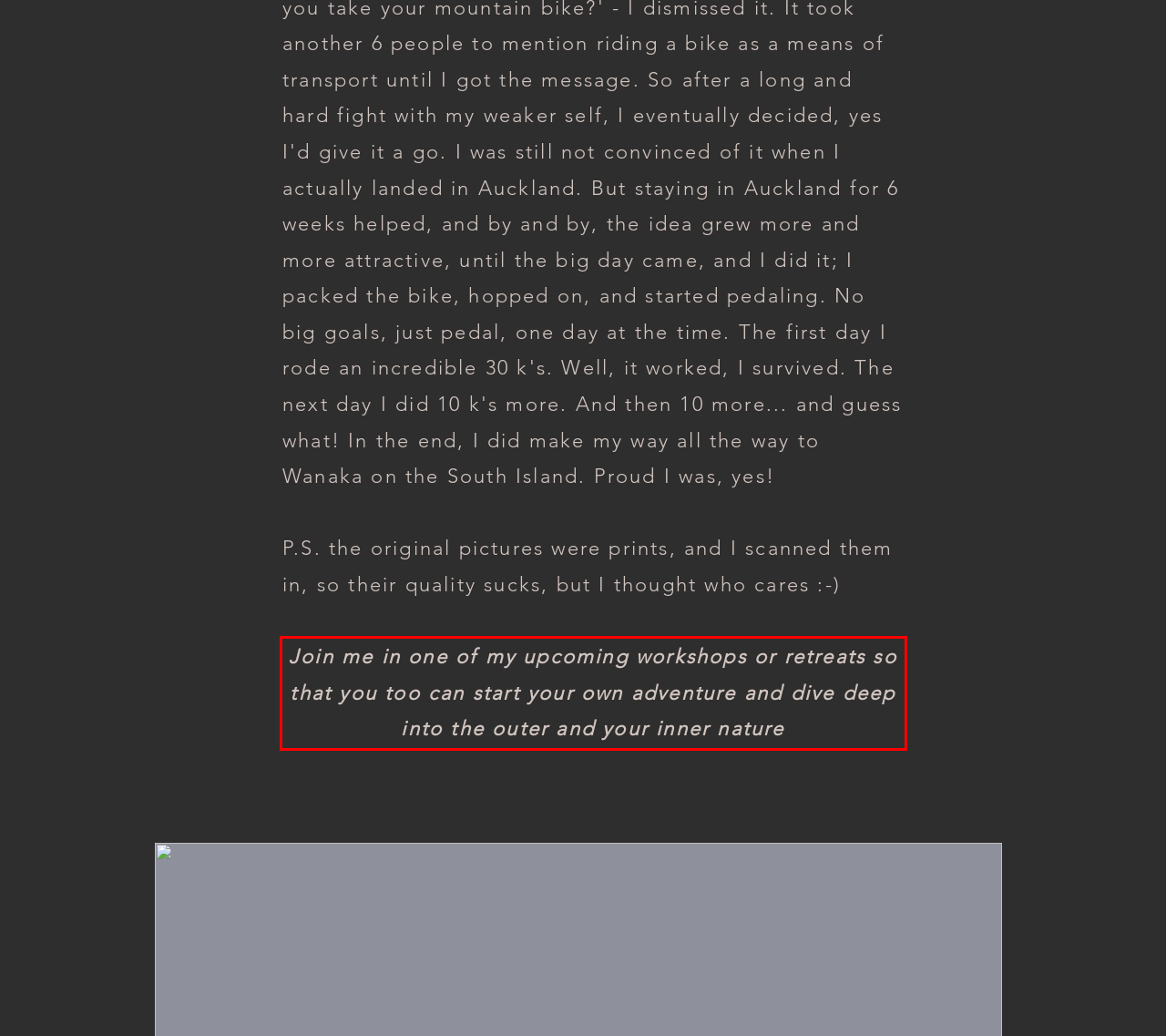You are given a webpage screenshot with a red bounding box around a UI element. Extract and generate the text inside this red bounding box.

Join me in one of my upcoming workshops or retreats so that you too can start your own adventure and dive deep into the outer and your inner nature